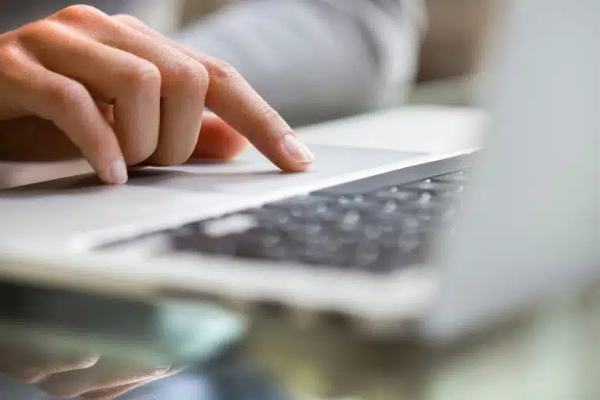Offer a detailed explanation of what is depicted in the image.

This image captures a close-up view of a person's hand as they engage with a laptop. The hand is poised delicately over the trackpad, suggesting a moment of concentration, possibly navigating through information or composing written content. The backdrop features a sleek, modern laptop design, with a hint of reflections on a glass surface, indicating a professional or academic setting. This visual context aligns with the theme of academic achievement and the use of technology in education, as discussed in the accompanying guide on understanding the GPA scale. This guide emphasizes the importance of academic performance evaluation, which may resonate with students and scholars alike as they utilize such devices for study and research.